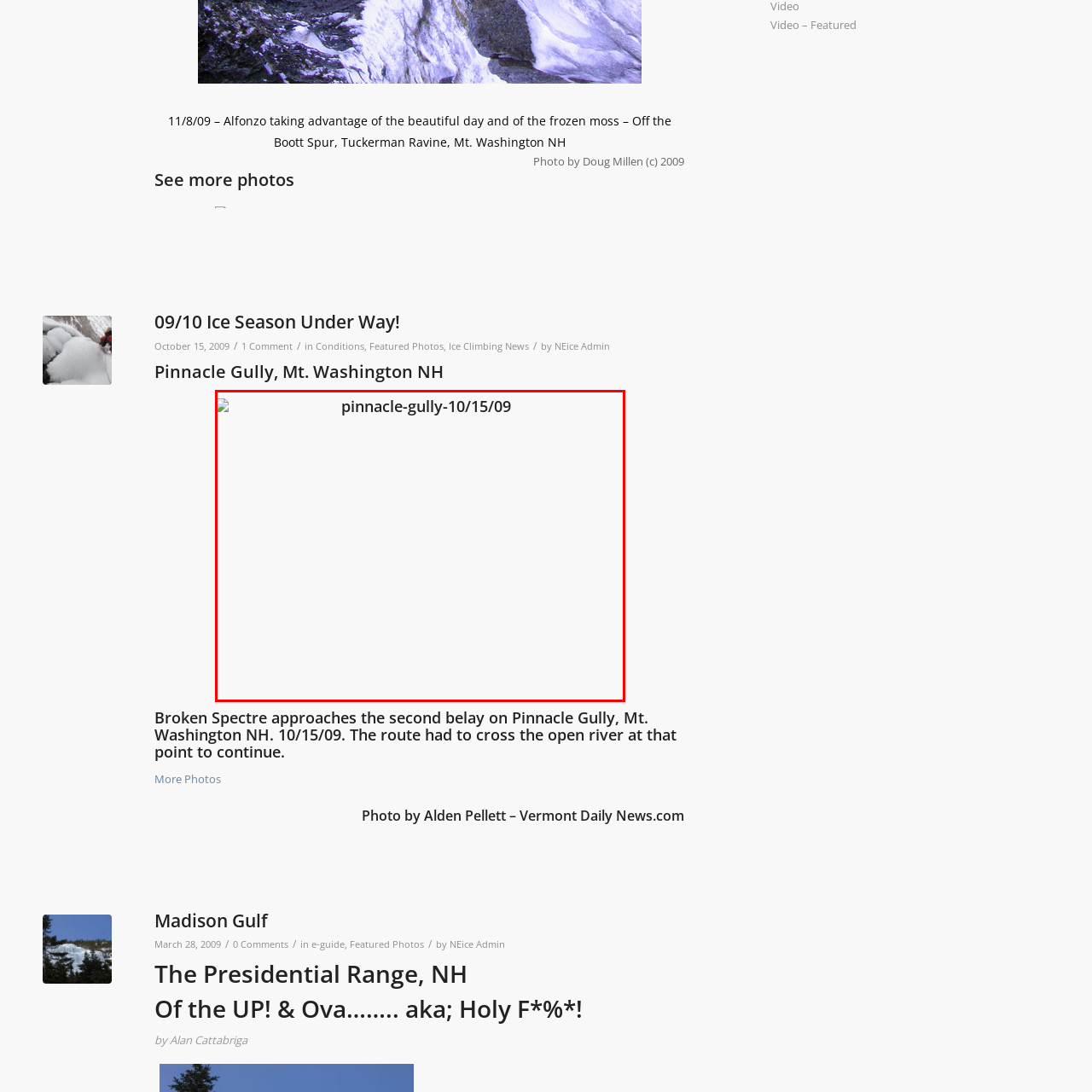View the part of the image marked by the red boundary and provide a one-word or short phrase answer to this question: 
Who is the photographer of this image?

Doug Millen